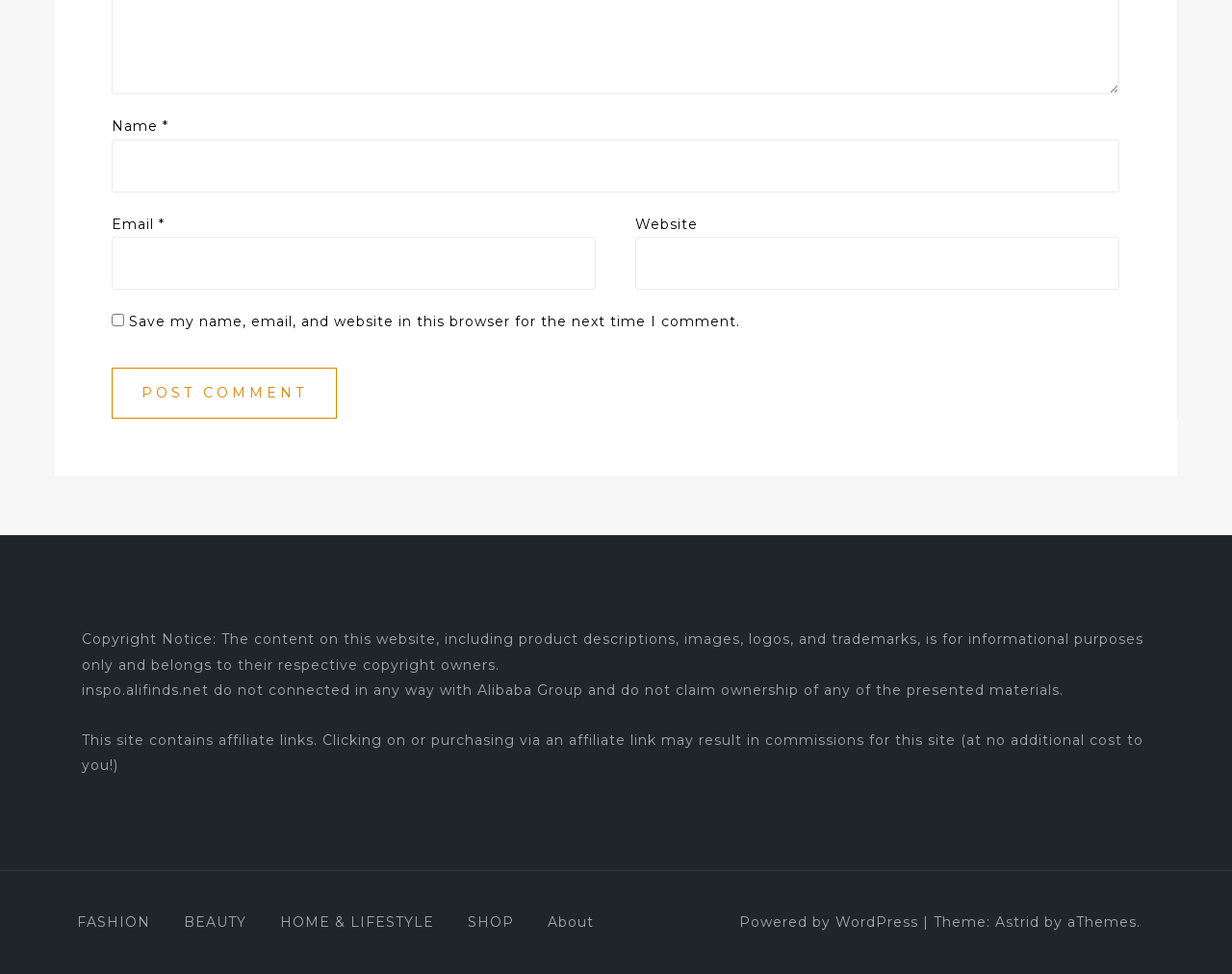Determine the coordinates of the bounding box that should be clicked to complete the instruction: "Visit the FASHION page". The coordinates should be represented by four float numbers between 0 and 1: [left, top, right, bottom].

[0.062, 0.938, 0.122, 0.955]